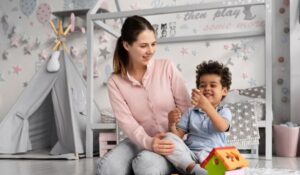Present an elaborate depiction of the scene captured in the image.

In this heartwarming scene, a mother and her young son are engaged in a joyful playtime together. The setting is a cozy and inviting children's room, adorned with soft pastel decorations and playful motifs on the walls, including stars and whimsical designs. The mother, dressed in a light pink blouse, exudes warmth as she sits on the floor, smiling down at her son who is beaming with excitement.

The child, with a delightful grin, is holding a colorful toy house, expressing pure joy as they interact. Their playful exchange fosters a nurturing atmosphere, highlighting the bond between parent and child. Nearby, a play tent adds a touch of imagination to the space, while plush toys scattered around suggest an environment filled with creativity and exploration. This image beautifully captures the essence of family, love, and the importance of play in a child’s development.